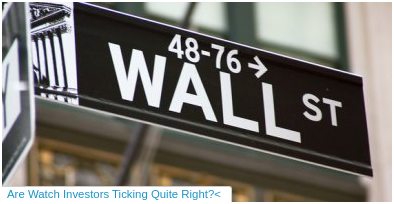Please provide a detailed answer to the question below based on the screenshot: 
What is the direction indicated by the arrow?

The image shows an arrow indicating direction, but it does not specify the direction, it only indicates that the direction is related to the street addresses '48-76' on Wall Street.